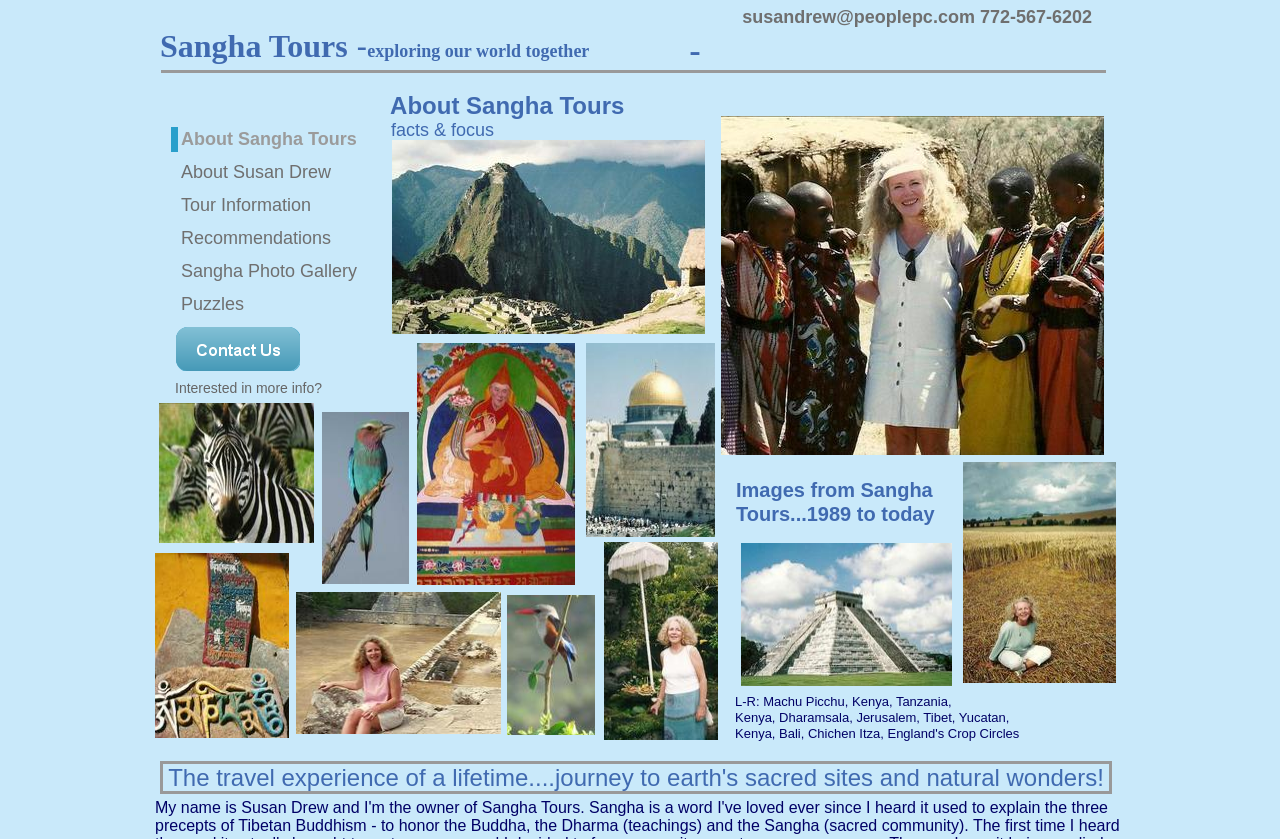Provide an in-depth caption for the elements present on the webpage.

The webpage is about Sangha Tours, a company that leads cross-cultural group tours to sacred sites and natural wonders. At the top of the page, there is a brief phrase "exploring our world together" followed by a table with five rows, each containing a link to a different section of the website, including "About Sangha Tours", "About Susan Drew", "Tour Information", "Recommendations", and "Sangha Photo Gallery".

Below this table, there is a contact information section with an email address and phone number. To the right of this section, there is a link to "Contact Us" accompanied by an image.

Further down the page, there is a section with a heading "About Sangha Tours" followed by a subheading "facts & focus". Below this, there is a paragraph of text, although the exact content is not specified.

On the right side of the page, there is a section with a heading "Images from Sangha Tours...1989 to today", which suggests that this section may contain a photo gallery or a collection of images from the company's tours.

Overall, the webpage appears to be a simple and straightforward introduction to Sangha Tours, with links to more information about the company and its services.